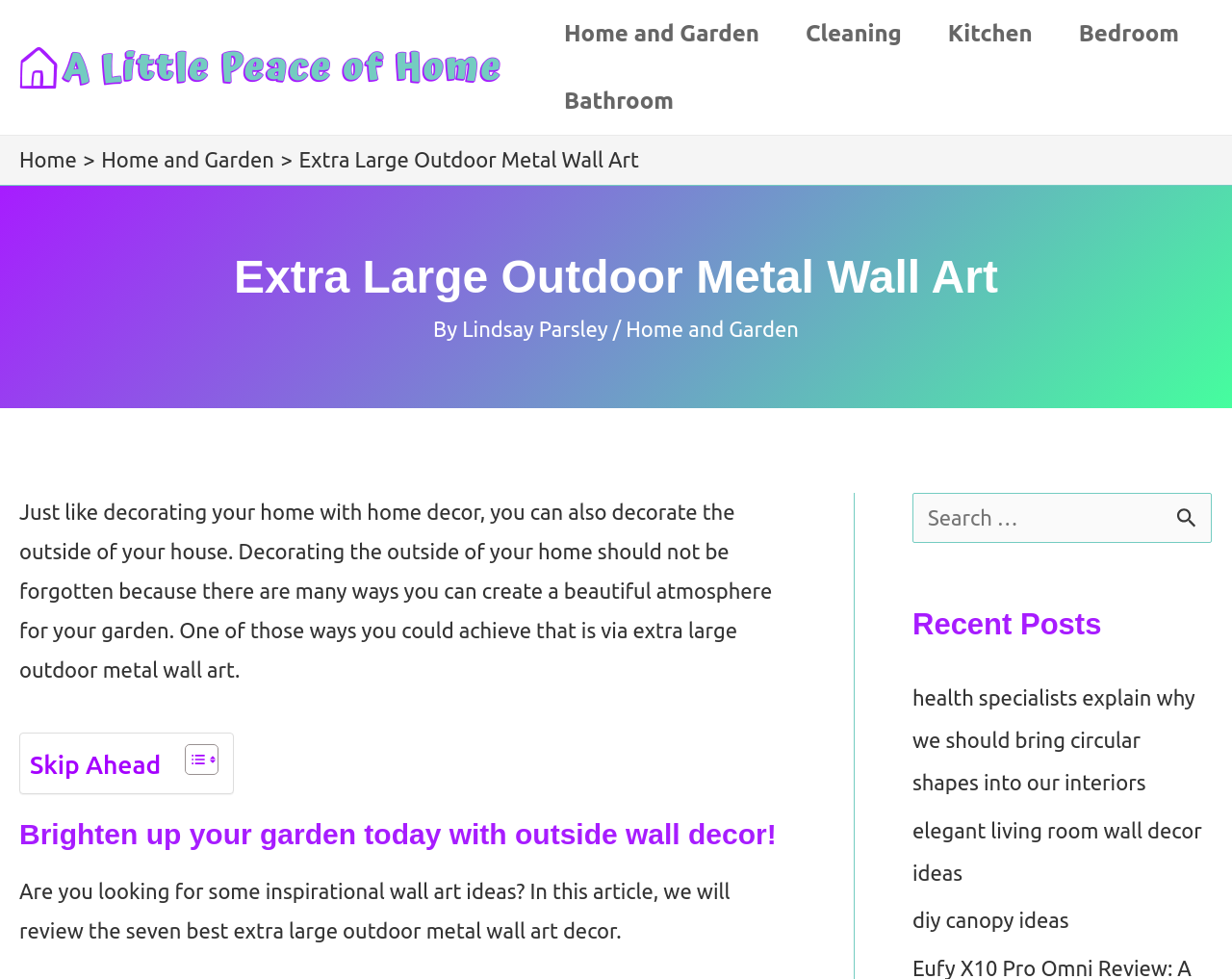Locate the bounding box coordinates of the region to be clicked to comply with the following instruction: "View recent posts". The coordinates must be four float numbers between 0 and 1, in the form [left, top, right, bottom].

[0.741, 0.615, 0.984, 0.661]